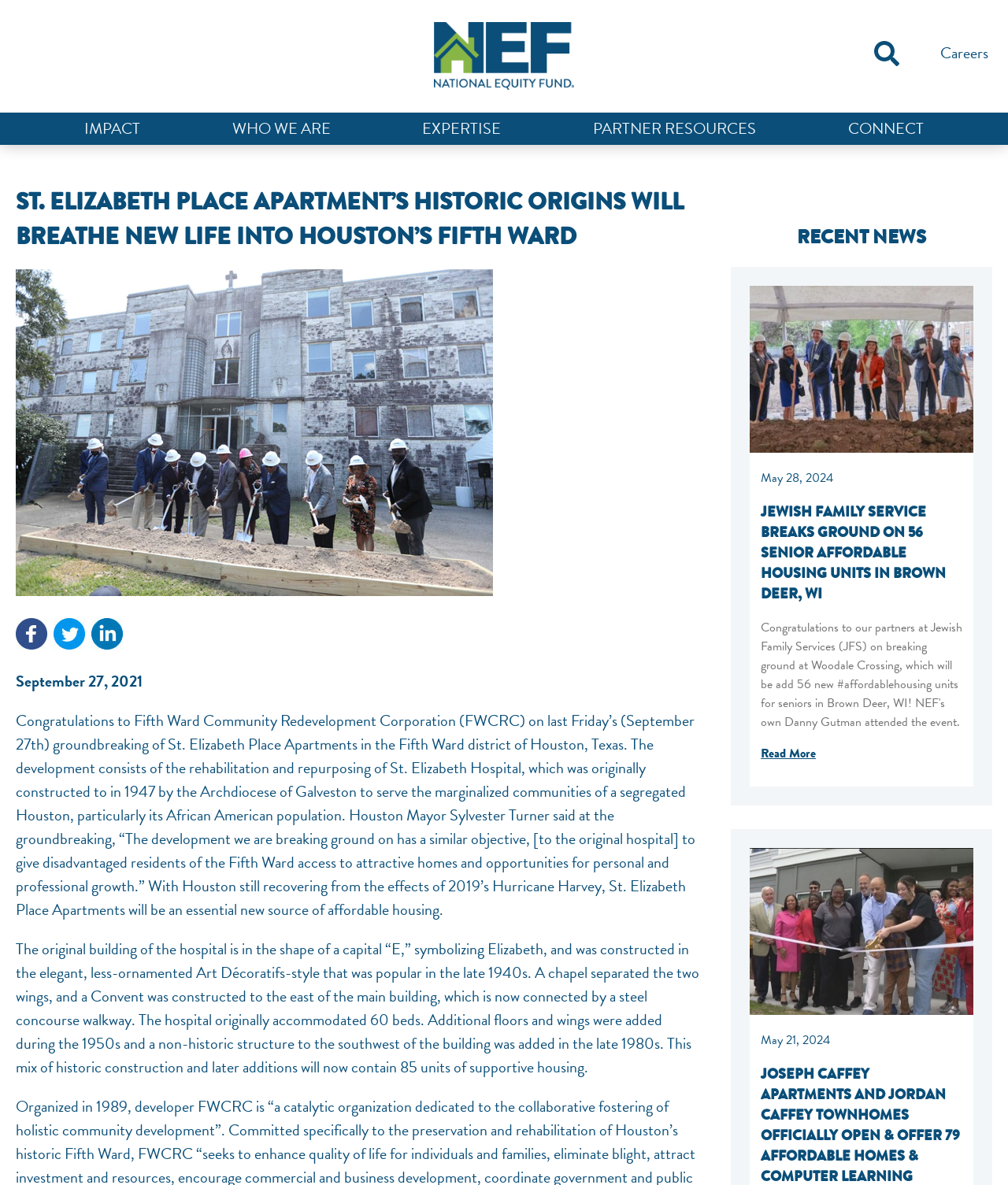What is the name of the organization that broke ground on 56 senior affordable housing units in Brown Deer, WI?
With the help of the image, please provide a detailed response to the question.

I found the answer by reading the heading 'JEWISH FAMILY SERVICE BREAKS GROUND ON 56 SENIOR AFFORDABLE HOUSING UNITS IN BROWN DEER, WI' which mentions the name of the organization.